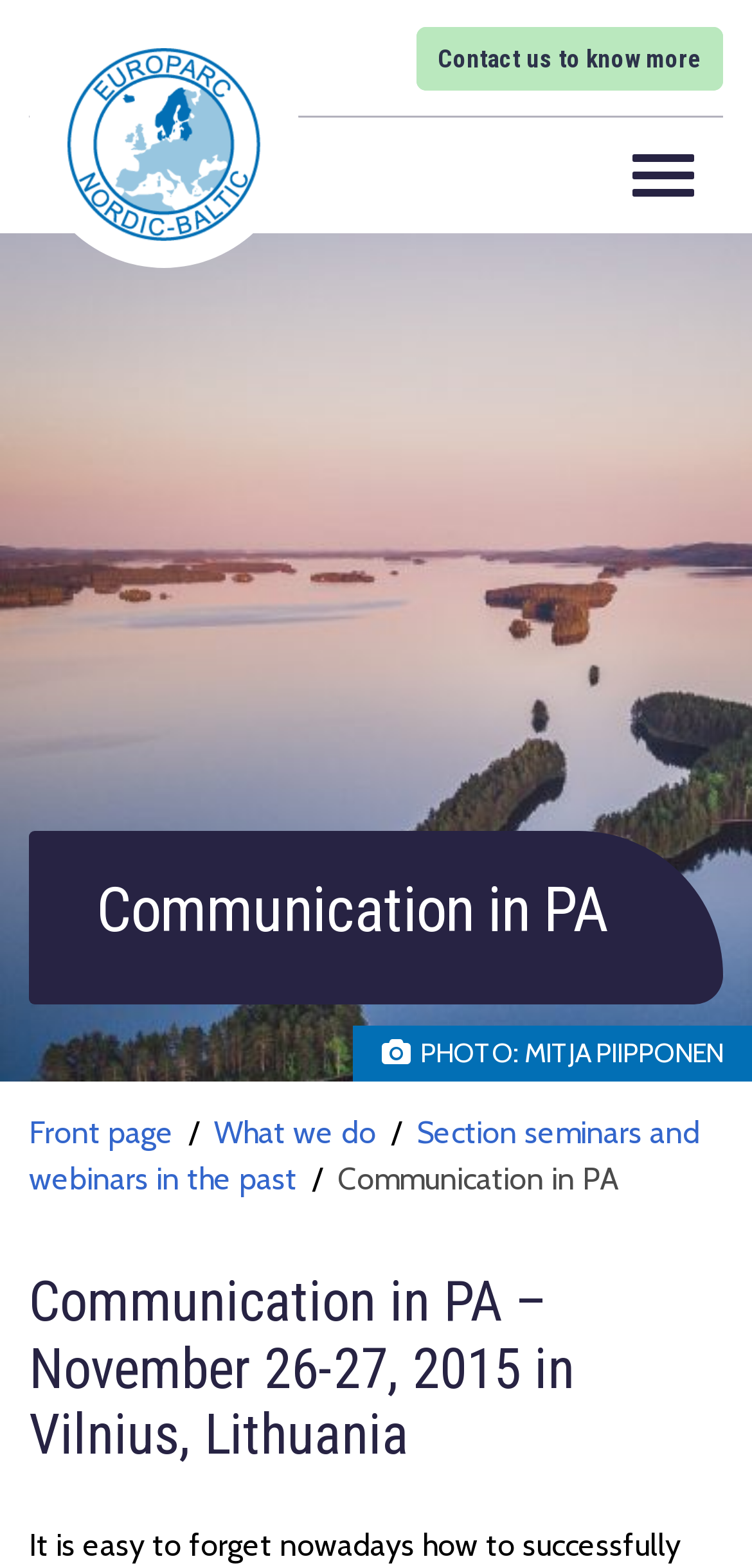Locate the bounding box coordinates of the UI element described by: "Contact us to know more". Provide the coordinates as four float numbers between 0 and 1, formatted as [left, top, right, bottom].

[0.554, 0.017, 0.962, 0.058]